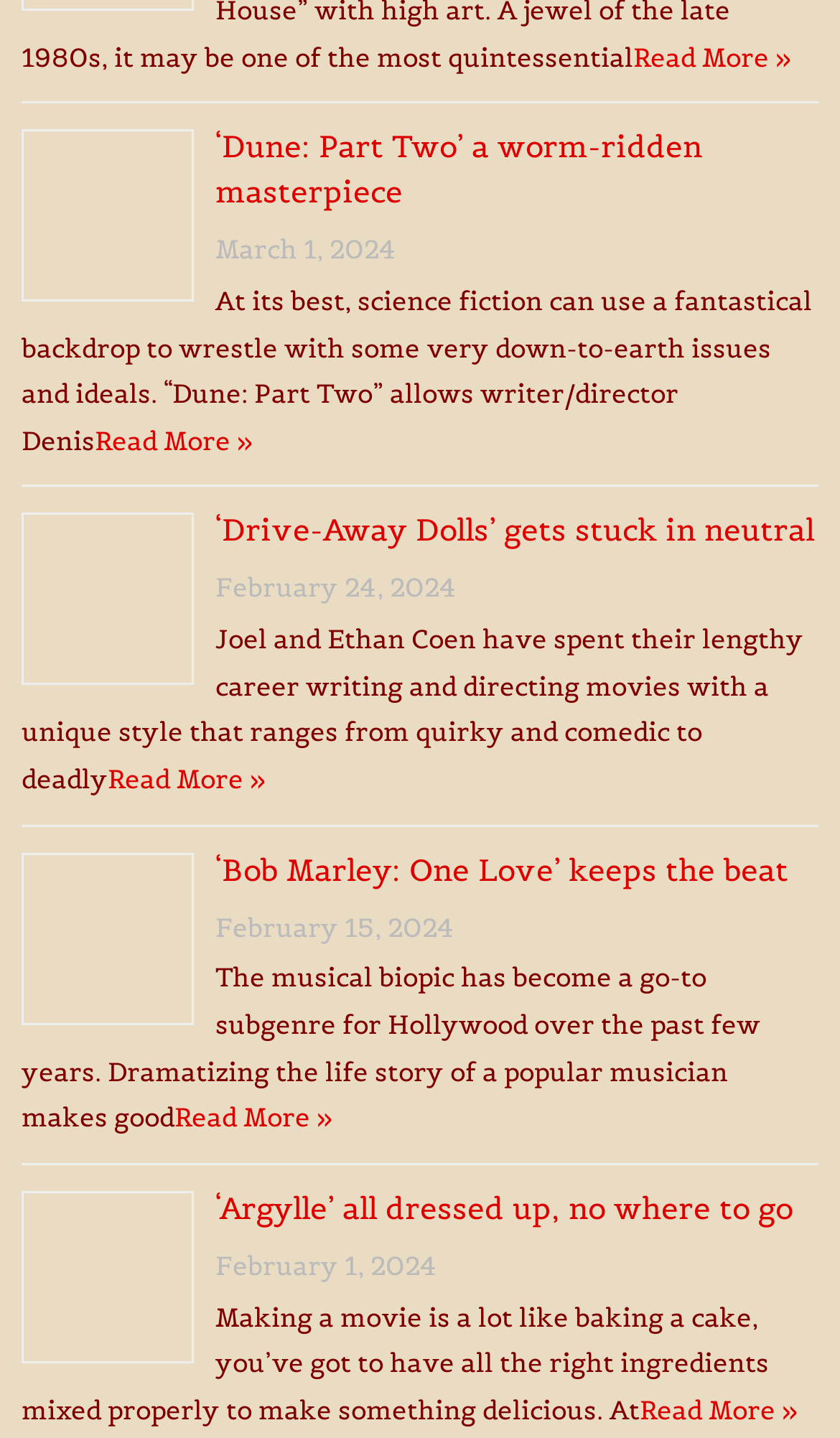Locate the bounding box coordinates of the area that needs to be clicked to fulfill the following instruction: "Read more about 'Drive-Away Dolls'". The coordinates should be in the format of four float numbers between 0 and 1, namely [left, top, right, bottom].

[0.113, 0.295, 0.3, 0.317]